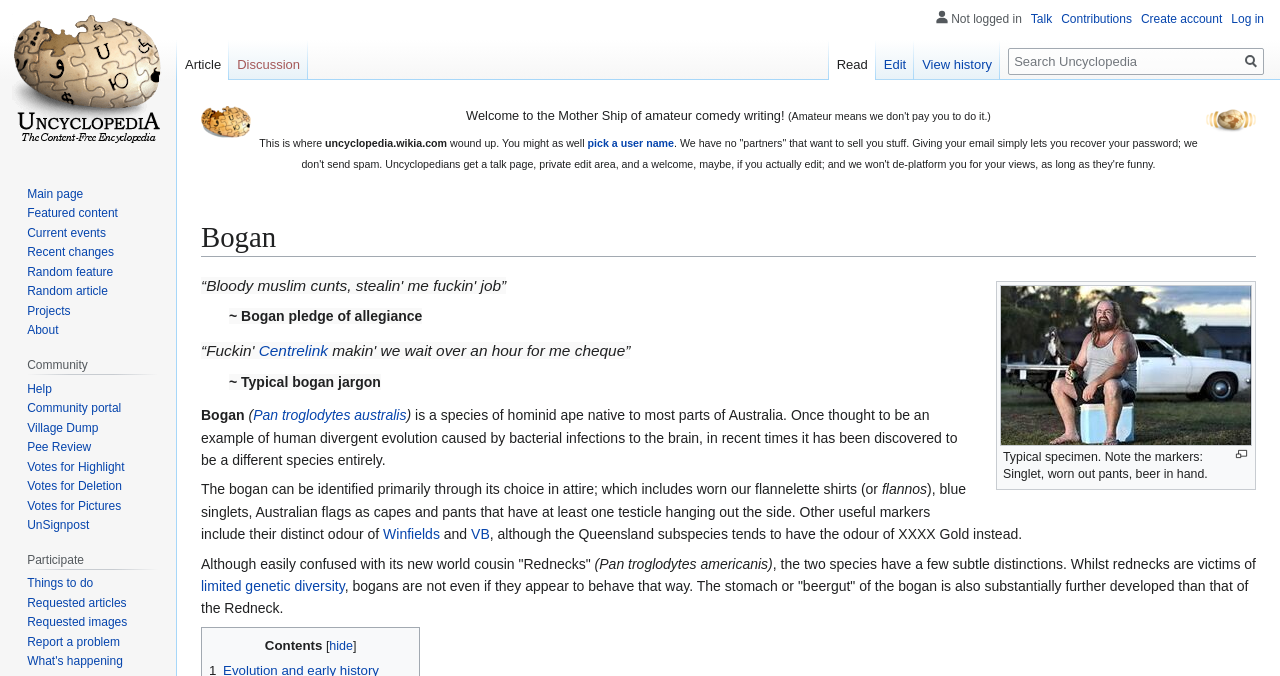Explain the webpage's layout and main content in detail.

This webpage appears to be a satirical article about the "Bogan" species, a humorous take on a stereotypical Australian individual. The page is divided into several sections, with a prominent image of a "Puzzle Potato Dry Brush" at the top left and the "UnNews Logo Potato1" at the top right.

Below the images, there is a welcome message and a brief introduction to the Uncyclopedia website. The main content of the page is divided into sections, including a blockquote with a "Bogan pledge of allegiance" and another with "Typical bogan jargon".

The article itself describes the "Bogan" species, including its physical characteristics, such as worn-out flannelette shirts, blue singlets, and Australian flags as capes. It also mentions the distinct odor of the species, which is compared to Winfields or VB beer.

The page also includes a section on the differences between the "Bogan" and its "new world cousin", the "Redneck". There are several links throughout the article, including ones to related topics such as Centrelink and Pan troglodytes.

At the top of the page, there are several navigation menus, including "Personal tools", "Namespaces", "Views", and "Search". The "Search" function is located at the top right of the page. There are also links to other sections of the website, such as the main page, featured content, and recent changes.

Overall, the webpage appears to be a humorous and satirical take on Australian culture, with a focus on the stereotypical "Bogan" character.